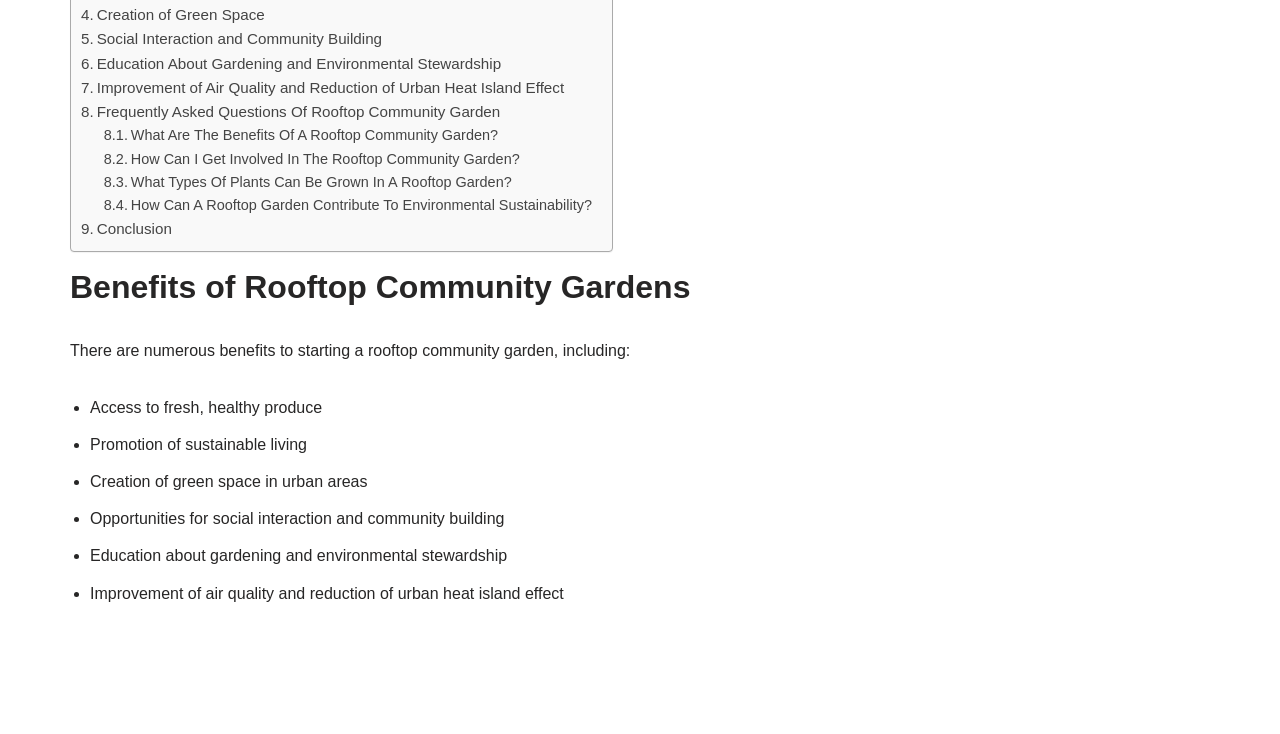Specify the bounding box coordinates of the element's area that should be clicked to execute the given instruction: "Read about 'Benefits of Rooftop Community Gardens'". The coordinates should be four float numbers between 0 and 1, i.e., [left, top, right, bottom].

[0.055, 0.365, 0.671, 0.418]